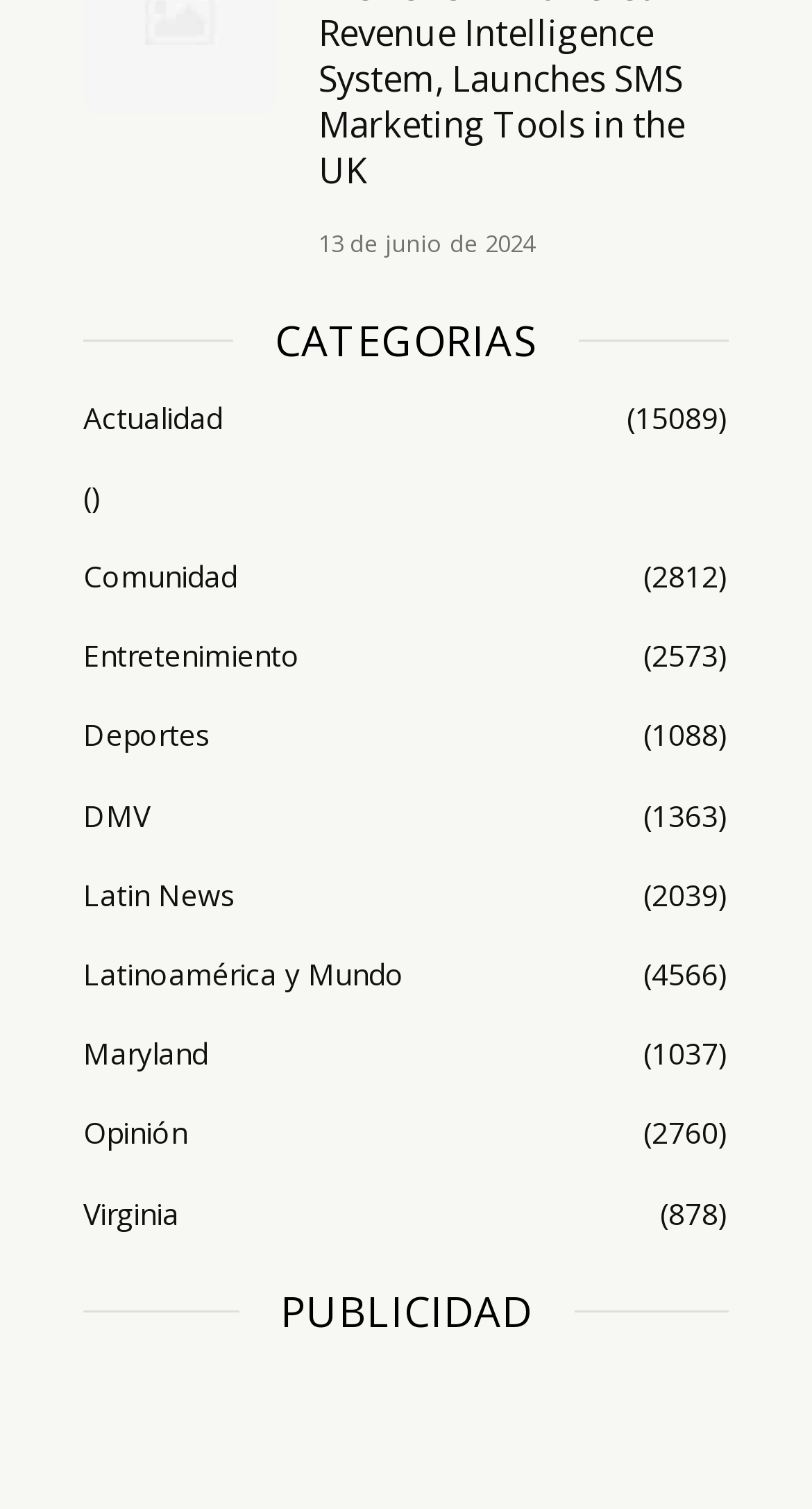Specify the bounding box coordinates of the element's area that should be clicked to execute the given instruction: "explore Maryland news". The coordinates should be four float numbers between 0 and 1, i.e., [left, top, right, bottom].

[0.103, 0.686, 0.897, 0.712]